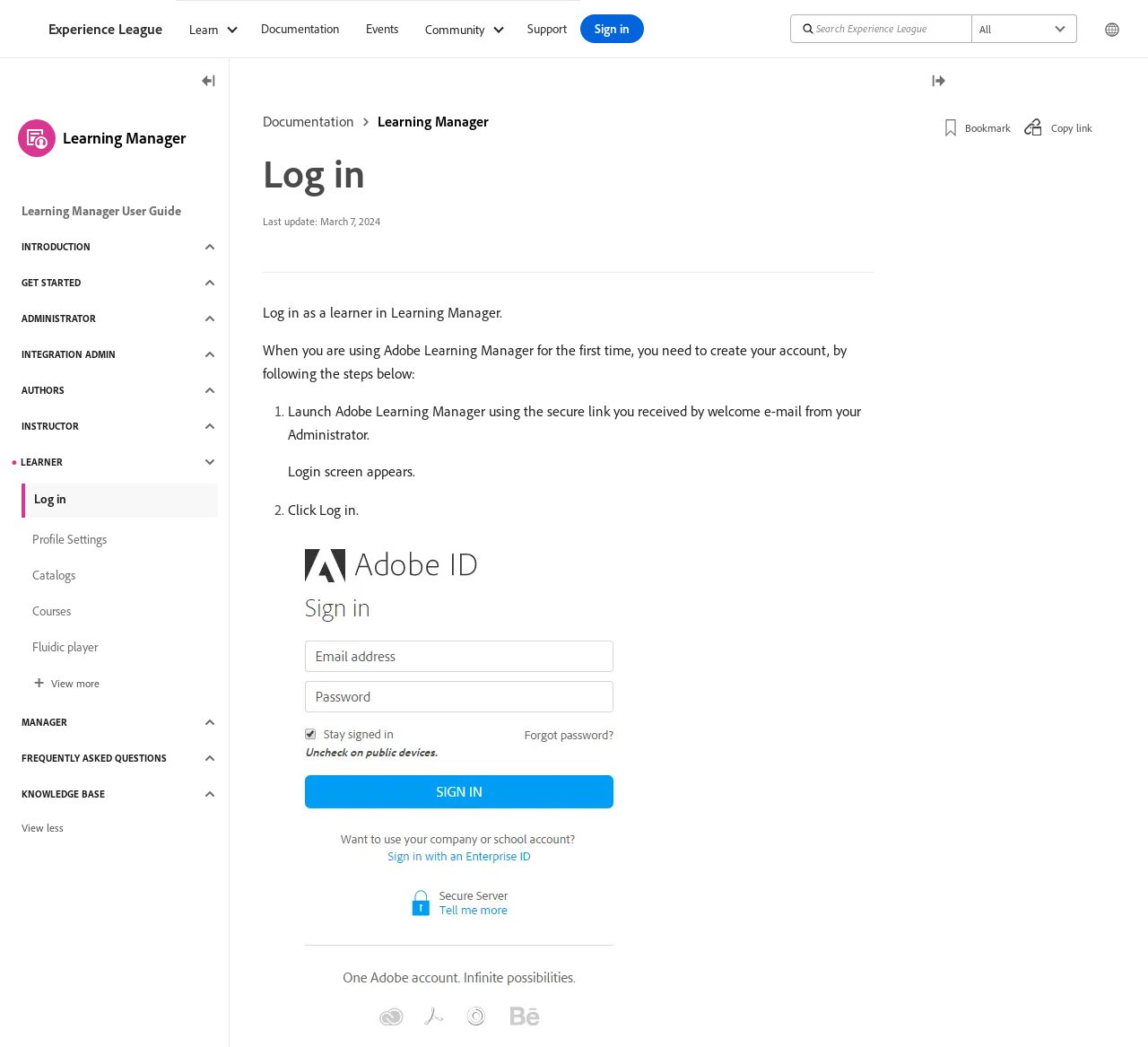What is the purpose of this webpage?
Look at the image and respond with a single word or a short phrase.

Log in to Learning Manager